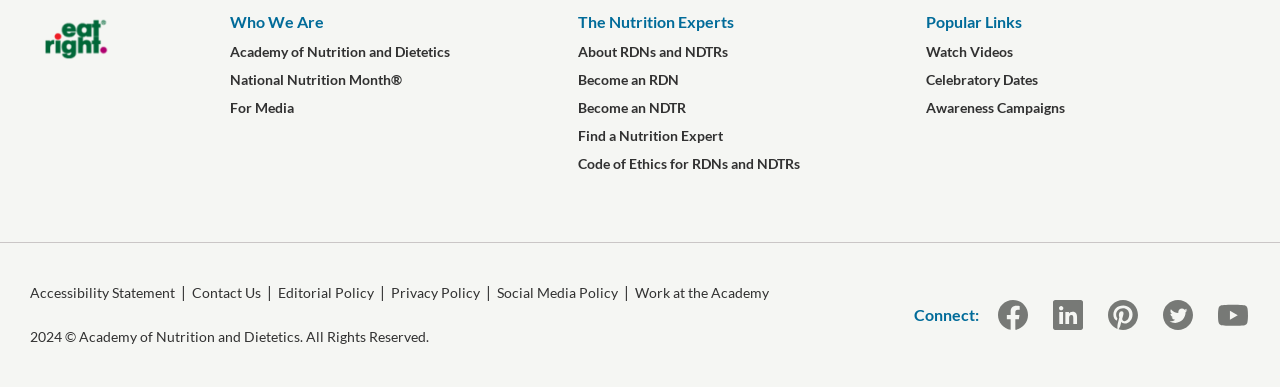Find the bounding box coordinates for the area that should be clicked to accomplish the instruction: "Visit the 'Academy of Nutrition and Dietetics' page".

[0.18, 0.099, 0.352, 0.171]